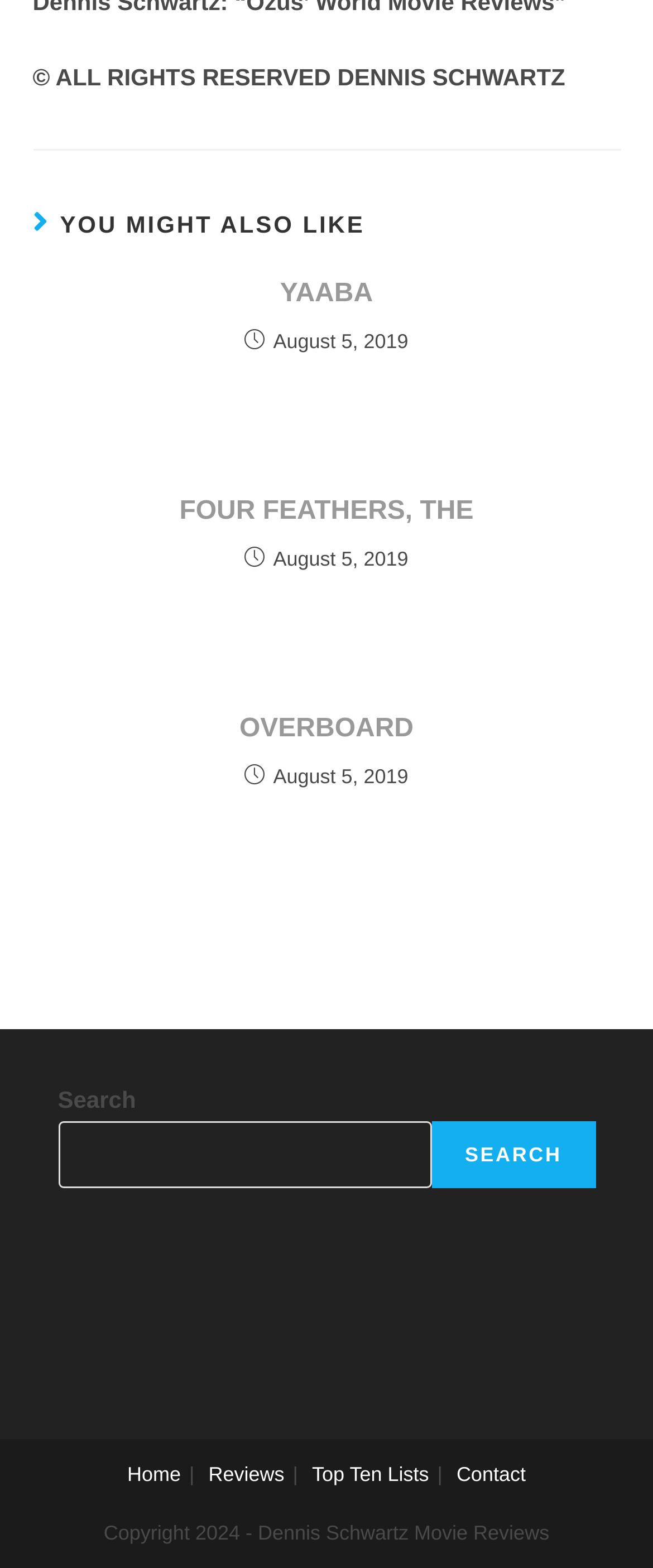Identify the bounding box coordinates for the region of the element that should be clicked to carry out the instruction: "Contact the author". The bounding box coordinates should be four float numbers between 0 and 1, i.e., [left, top, right, bottom].

[0.699, 0.933, 0.805, 0.948]